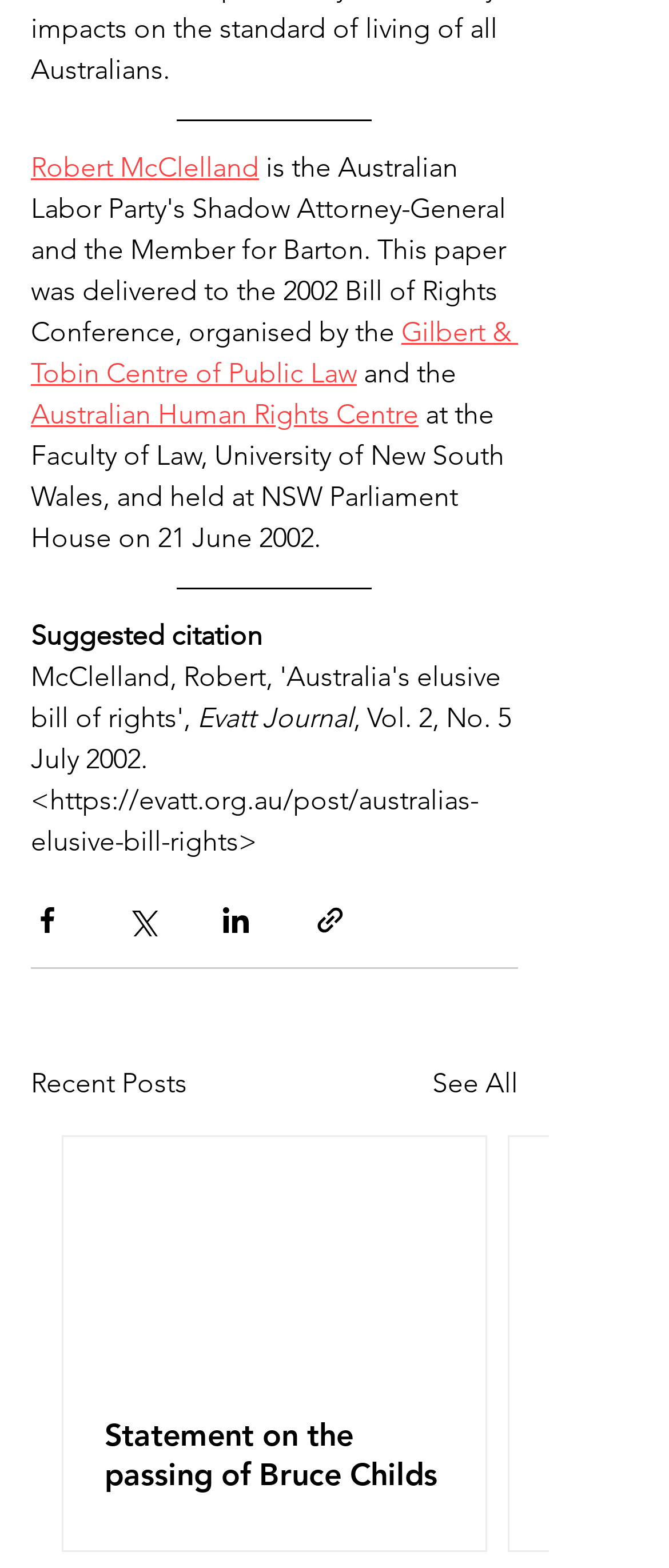Locate the bounding box coordinates of the area you need to click to fulfill this instruction: 'Copy a link to this post to clipboard'. The coordinates must be in the form of four float numbers ranging from 0 to 1: [left, top, right, bottom].

None